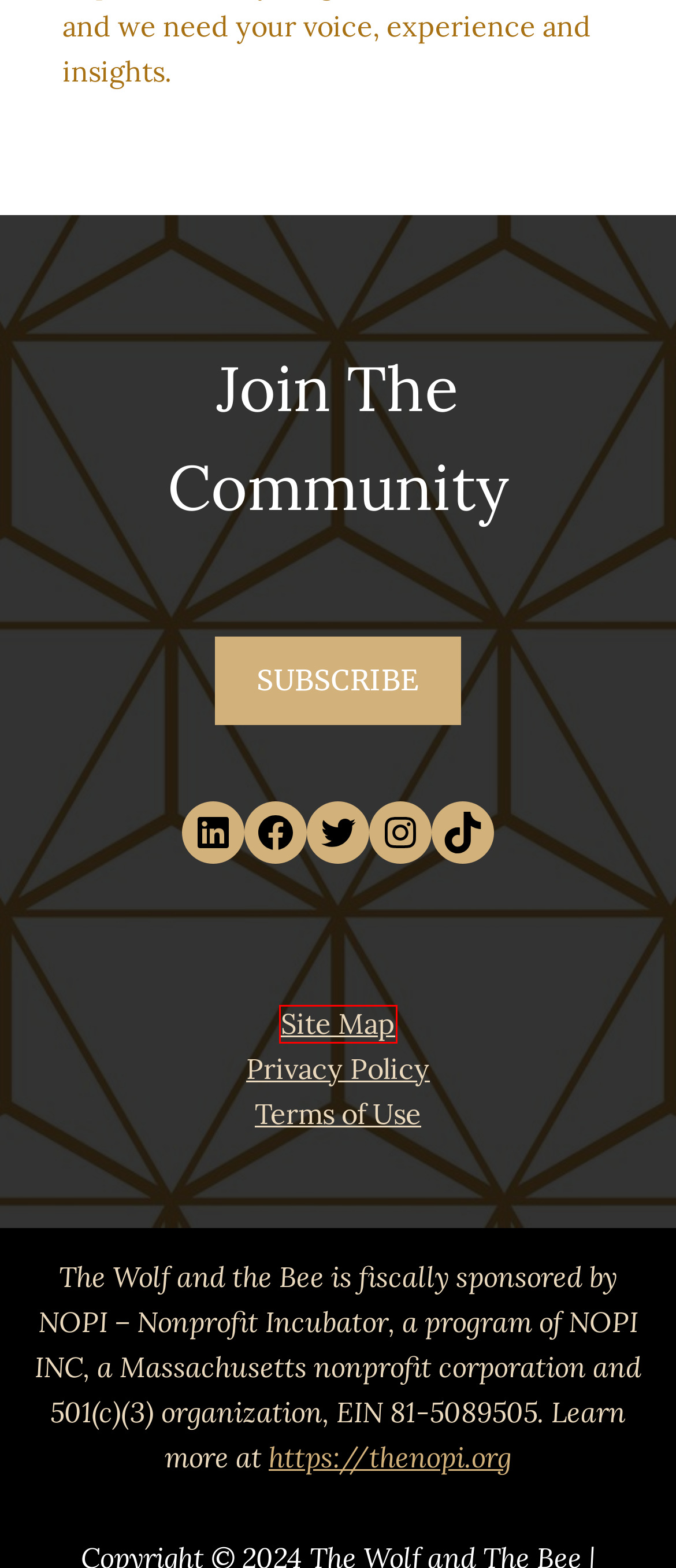You are presented with a screenshot of a webpage containing a red bounding box around an element. Determine which webpage description best describes the new webpage after clicking on the highlighted element. Here are the candidates:
A. Donate - The Wolf and The Bee
B. Site Map - The Wolf and The Bee
C. The Wolf and The Bee
D. Navigating Workplace Harassment - The Wolf and The Bee
E. Terms of Use - The Wolf and The Bee
F. NOPI
G. Privacy Policy - The Wolf and The Bee
H. March 2024 - Newsletter - The Wolf and The Bee

B